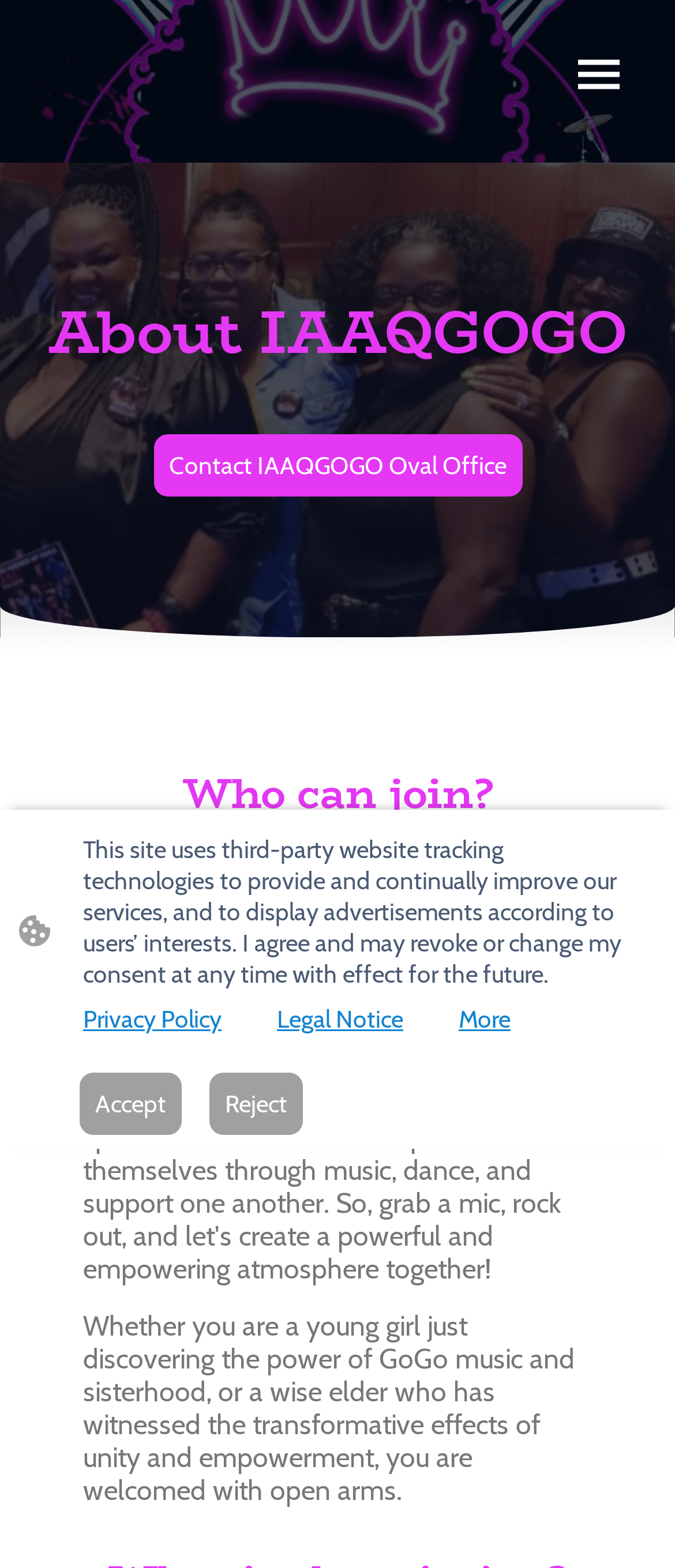Who can join the IAAQGOGO movement? Analyze the screenshot and reply with just one word or a short phrase.

All women worldwide